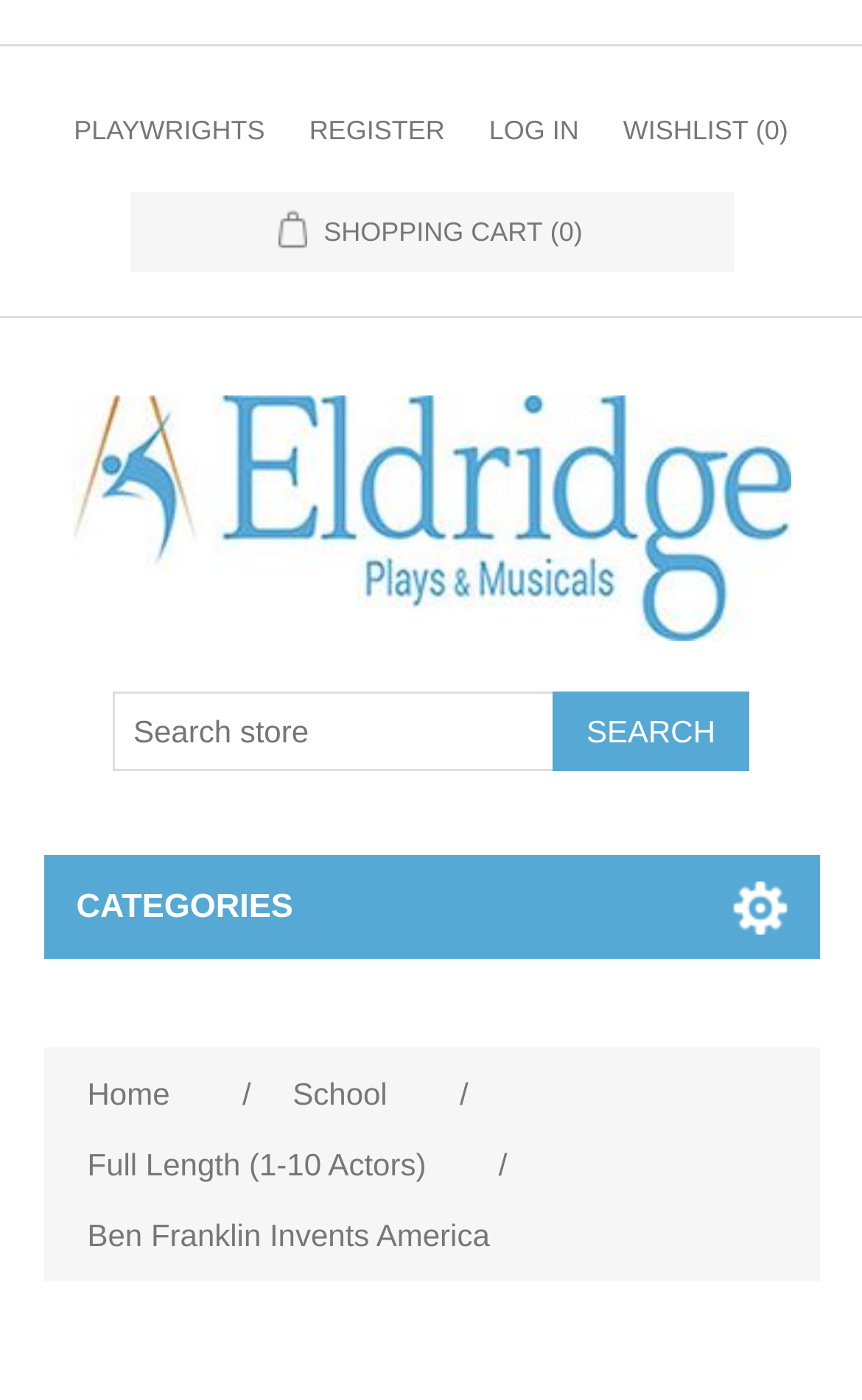Convey a detailed summary of the webpage, mentioning all key elements.

The webpage is about Eldridge Plays and Musicals, specifically featuring a play called "Ben Franklin Invents America". At the top left, there are four links: "PLAYWRIGHTS", "REGISTER", "LOG IN", and "WISHLIST (0)". To the right of these links, there is a "SHOPPING CART (0)" link. Below these links, there is a prominent link to "Eldridge Plays and Musicals" accompanied by an image of the same name.

In the middle of the page, there is a search bar with a "Search store" textbox and a "Search" button. The button has the text "SEARCH" on it. Above the search bar, there is a "CATEGORIES" heading. Below the search bar, there is a navigation menu with links to "Home", "School", and "Full Length (1-10 Actors)" separated by a slash.

At the bottom of the page, there is a title "Ben Franklin Invents America" which is likely the title of the play. The play's description is not explicitly mentioned, but based on the meta description, it is about Ben Franklin's life and its parallel to the beginning of a new country.